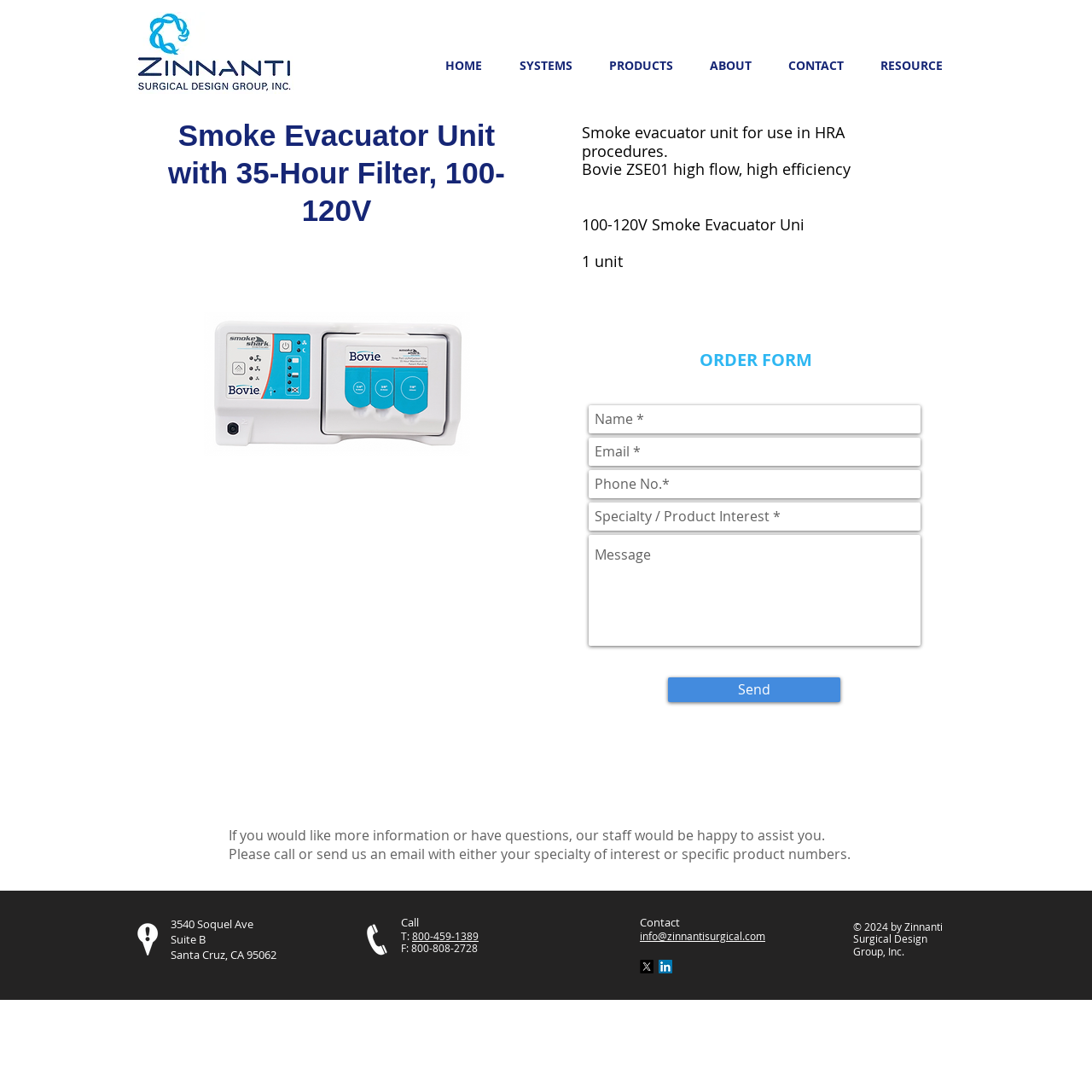Illustrate the webpage thoroughly, mentioning all important details.

This webpage is about a Smoke Evacuator Unit with a 35-Hour Filter, 100-120V. At the top, there is a navigation bar with five links: HOME, SYSTEMS, PRODUCTS, ABOUT, and CONTACT. Below the navigation bar, there is a main section with a heading that matches the title of the webpage. 

To the left of the heading, there is an image of the Smoke Evacuator Unit. Below the heading, there are three paragraphs of text describing the product. The first paragraph explains the product's purpose, the second paragraph mentions its features, and the third paragraph provides additional details.

On the right side of the page, there is an ORDER FORM section with five text boxes for users to input their information, including name, email, phone number, and specialty or product interest. There is also a Send button below the text boxes.

Further down the page, there is a section with contact information, including an address, phone number, fax number, and email address. There is also a social media bar with links to X and LinkedIn.

At the very bottom of the page, there is a copyright notice stating "© 2024 by Zinnanti Surgical Design Group, Inc."